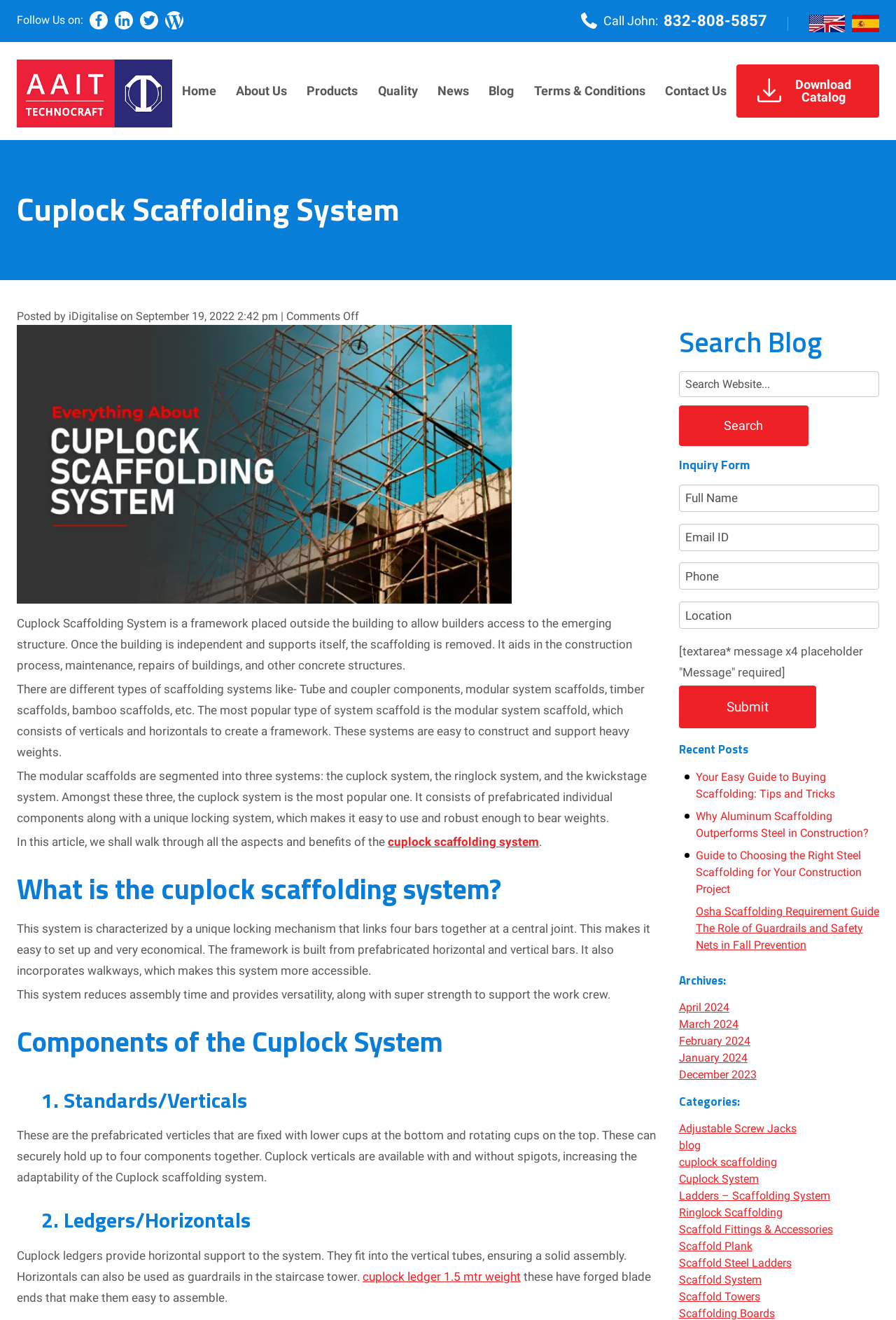Using the information in the image, give a detailed answer to the following question: What is the purpose of the walkways in the Cuplock System?

The webpage mentions that the Cuplock System incorporates walkways, which makes this system more accessible. This implies that the walkways are designed to provide easy access to the scaffolding system for the workers.